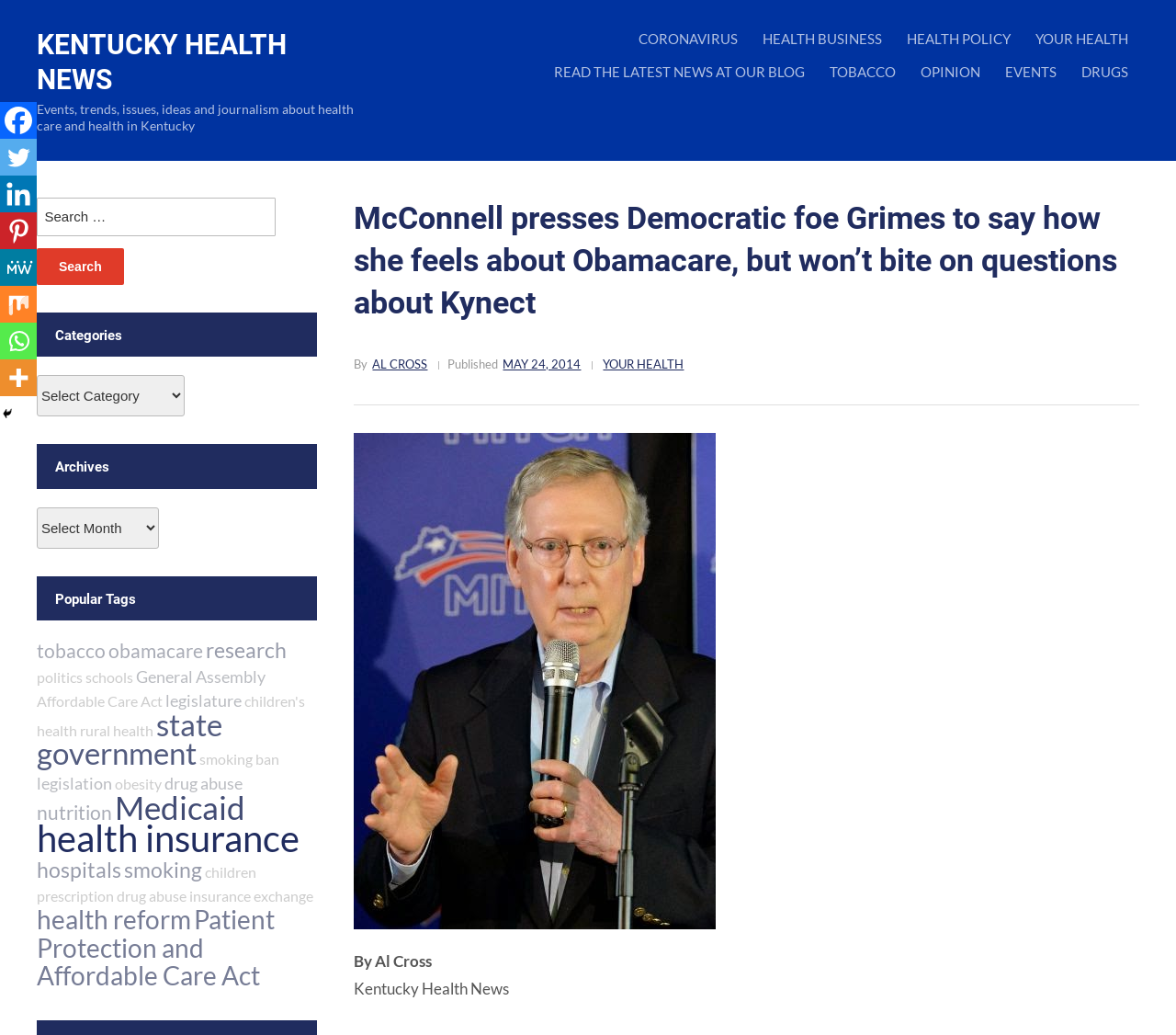Can you find the bounding box coordinates of the area I should click to execute the following instruction: "Click on the tobacco tag"?

[0.031, 0.618, 0.09, 0.64]